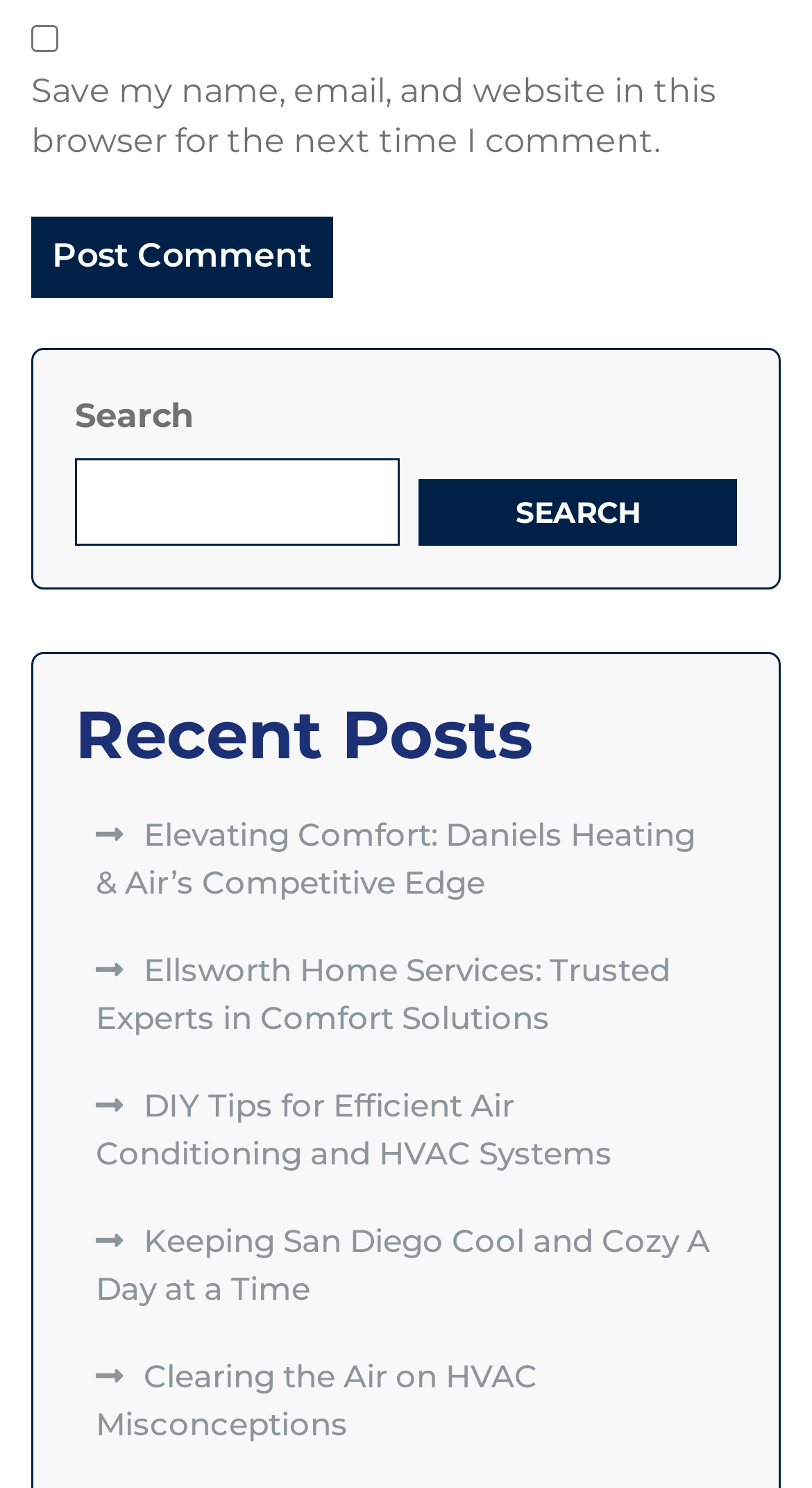Locate the bounding box coordinates of the clickable part needed for the task: "Search for something".

[0.092, 0.307, 0.493, 0.366]